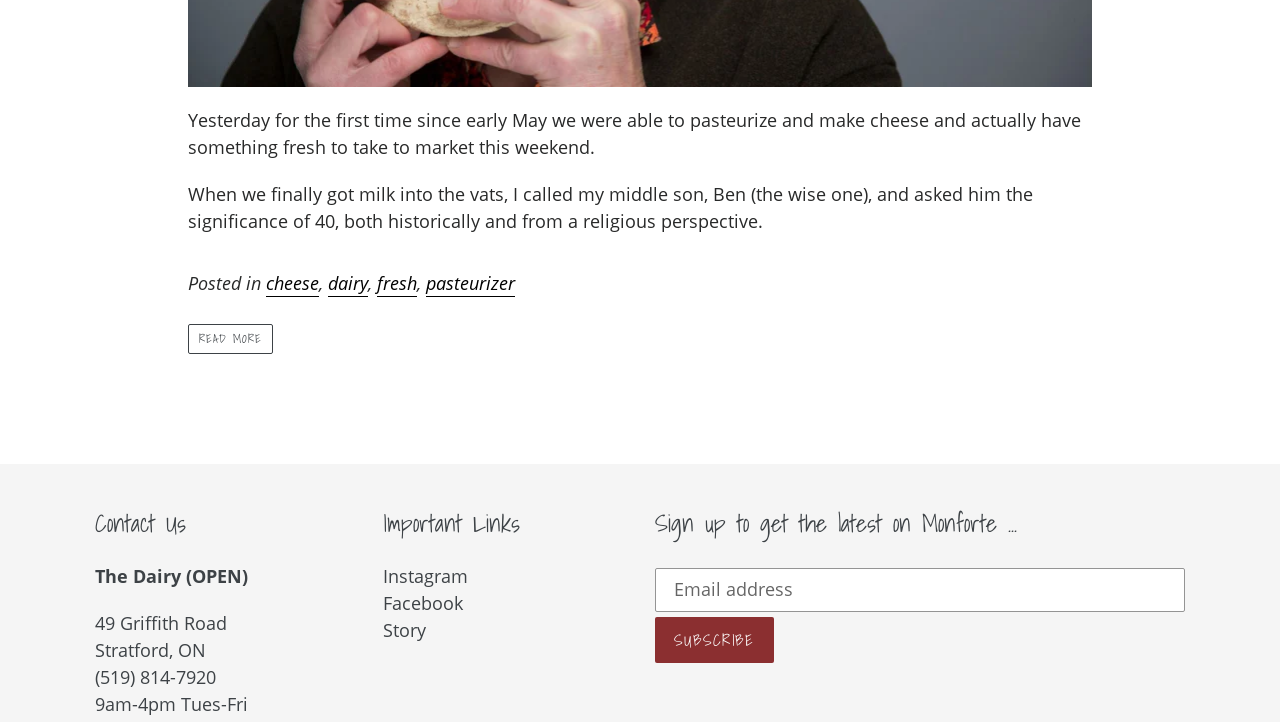What is the purpose of the 'Subscribe to our mailing list' textbox?
Based on the image, answer the question with a single word or brief phrase.

To subscribe to the mailing list